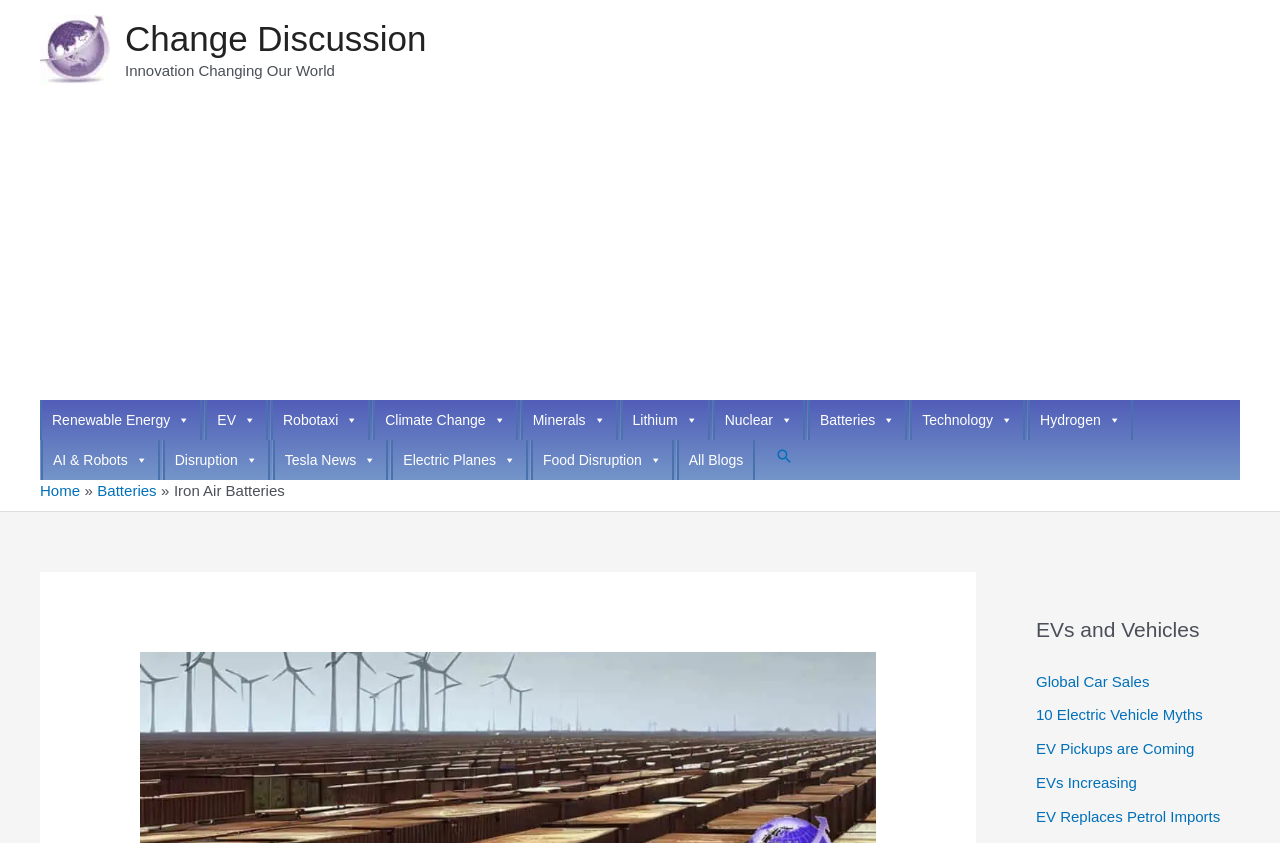Determine the bounding box coordinates of the clickable region to carry out the instruction: "Read about EVs and Vehicles".

[0.809, 0.728, 0.969, 0.766]